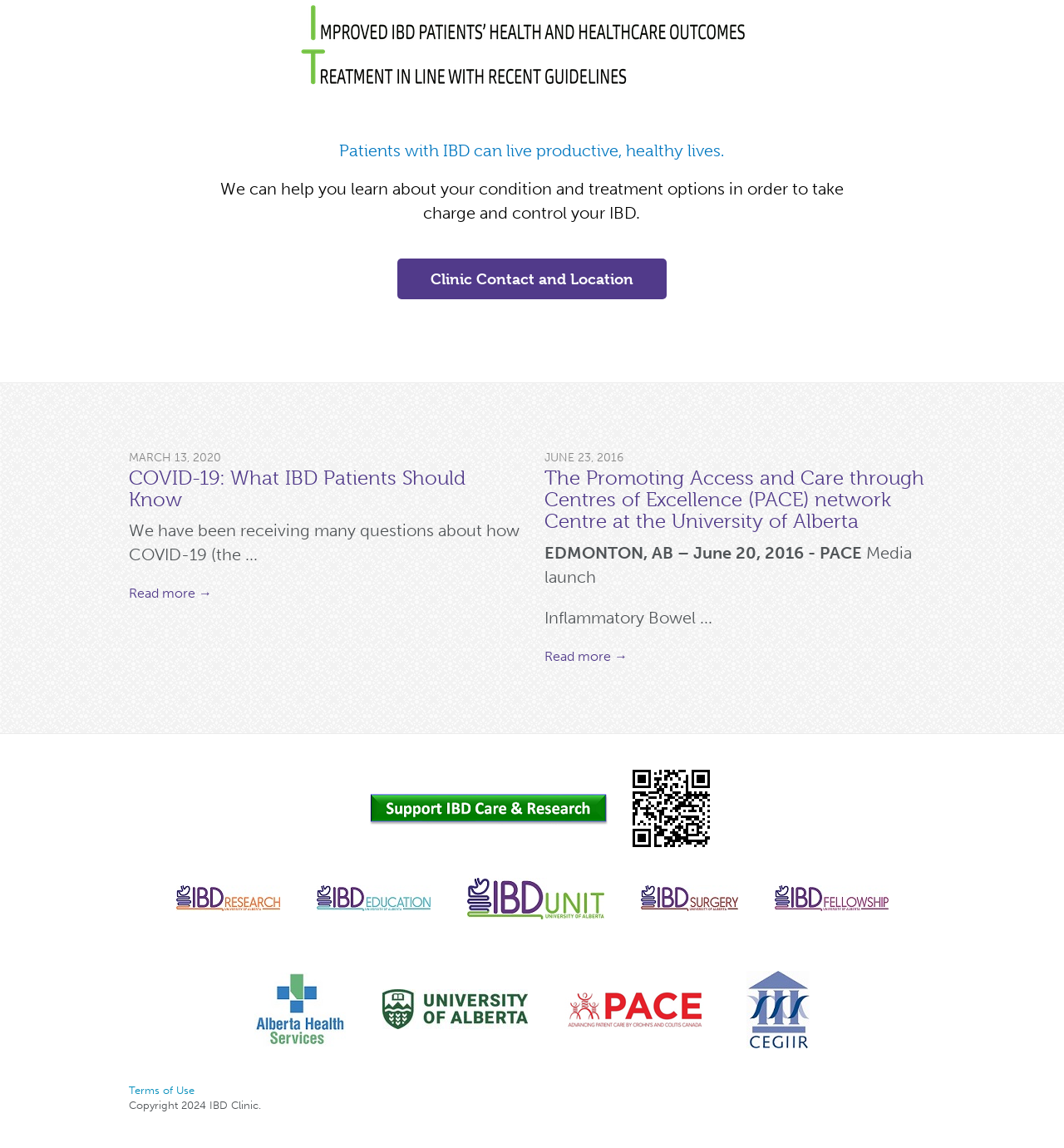Identify the bounding box for the given UI element using the description provided. Coordinates should be in the format (top-left x, top-left y, bottom-right x, bottom-right y) and must be between 0 and 1. Here is the description: Read more →

[0.121, 0.51, 0.199, 0.524]